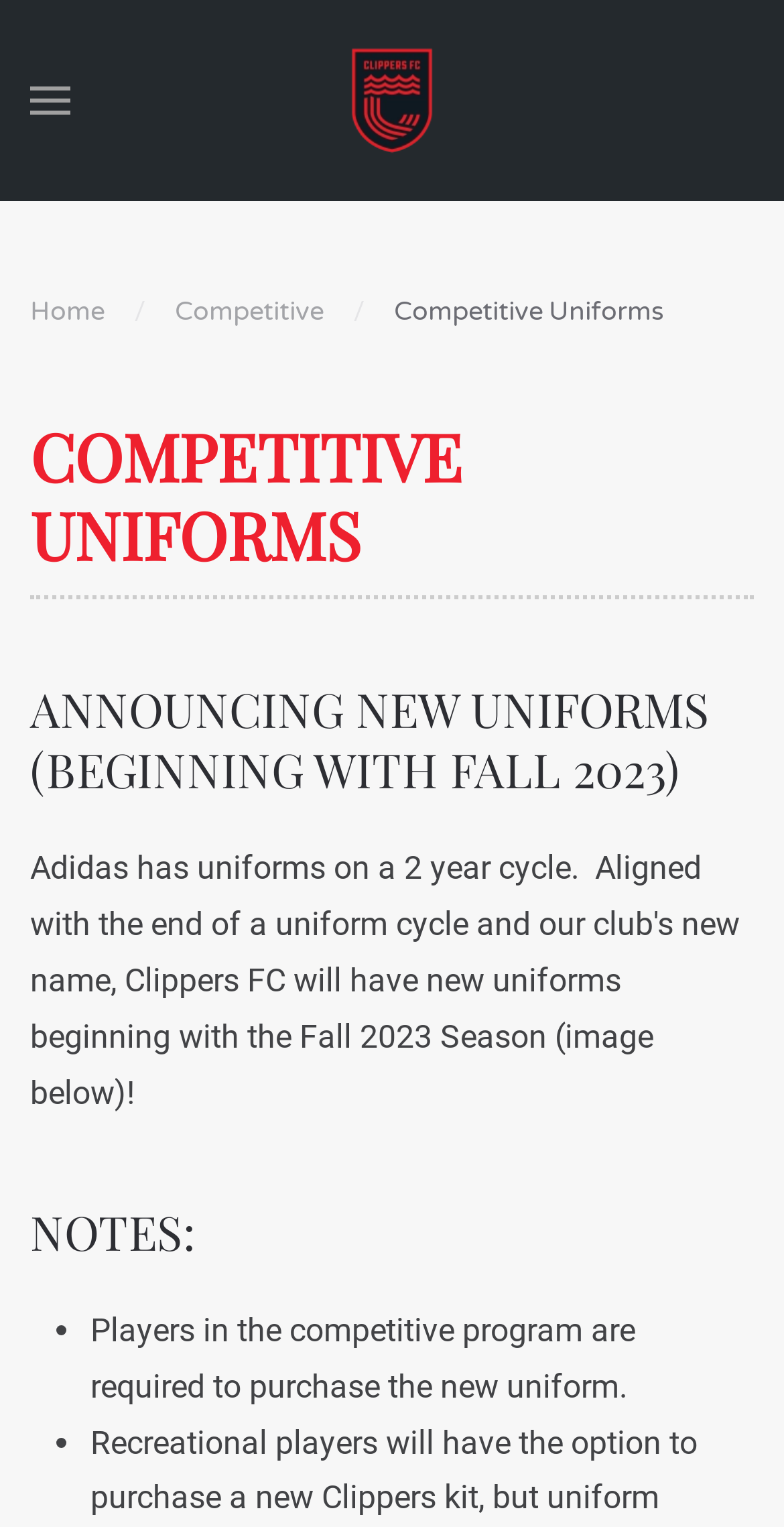By analyzing the image, answer the following question with a detailed response: What is the current uniform status?

The webpage announces new uniforms, indicating that the current uniform status is that new uniforms have been announced and will be used starting from Fall 2023.